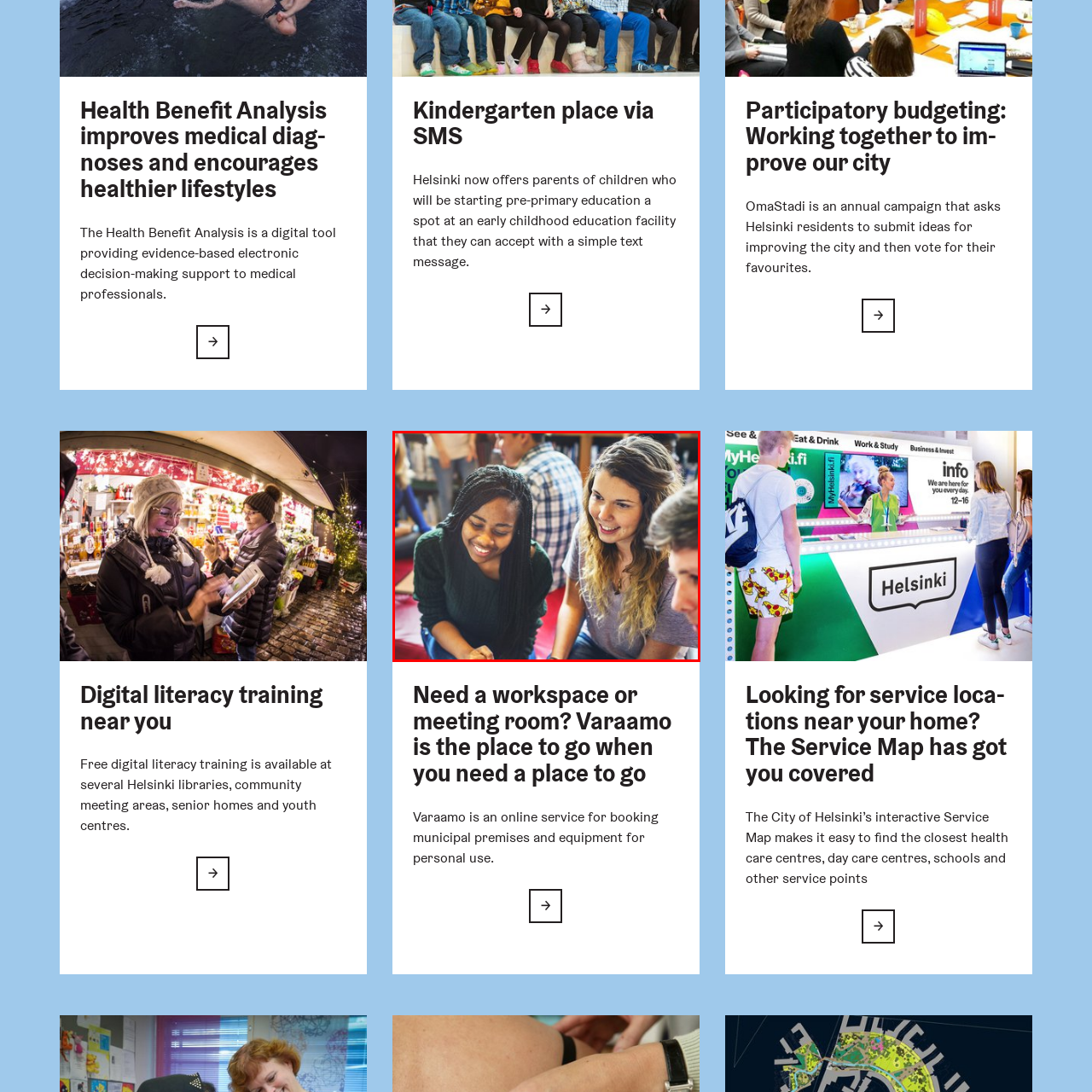Inspect the picture enclosed by the red border, What type of setting is the scene likely to be in? Provide your answer as a single word or phrase.

Co-working space